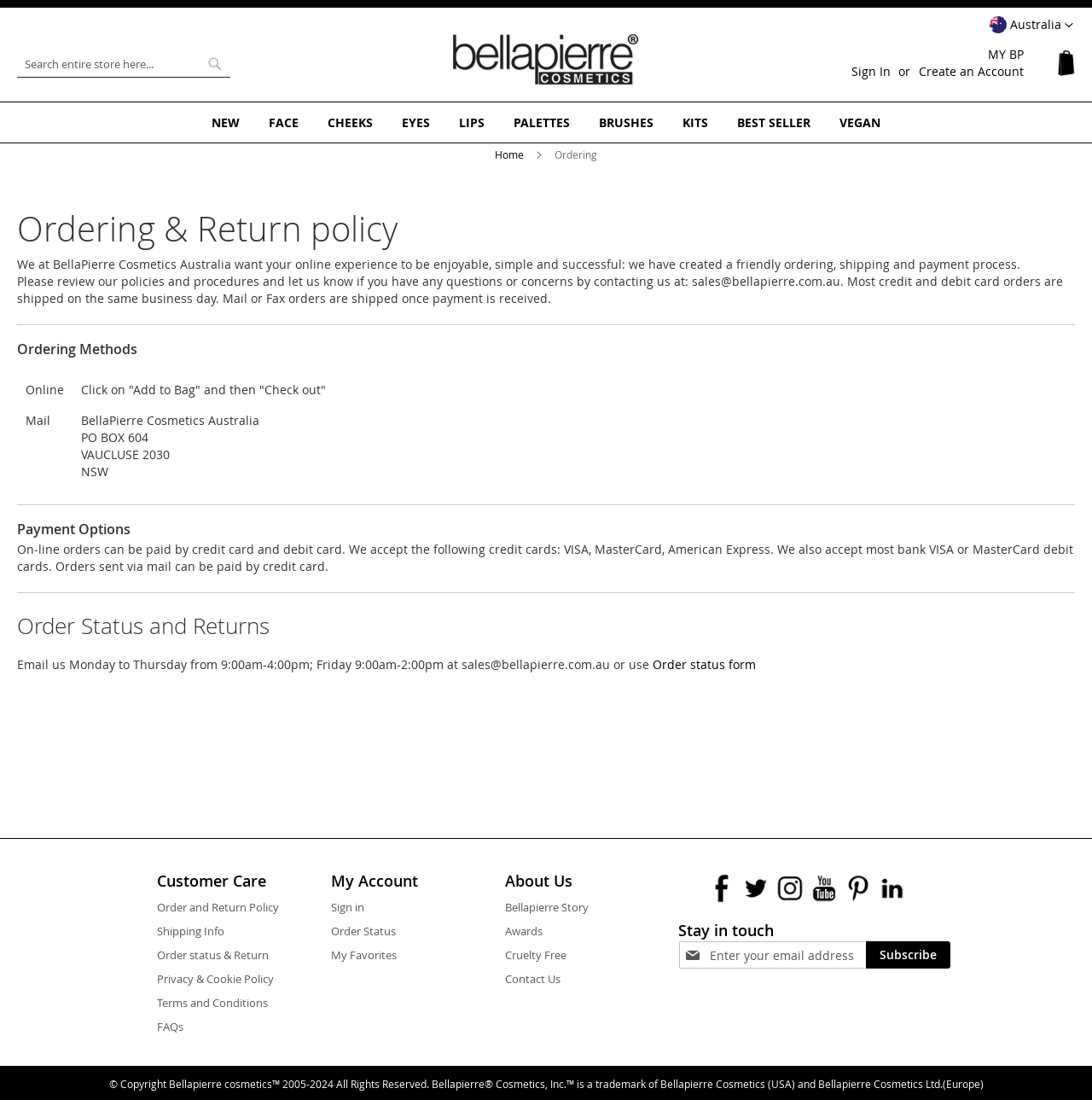Give a one-word or short-phrase answer to the following question: 
What is the website's primary product category?

Makeup